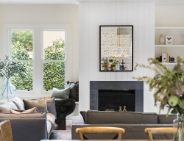What can be seen through the large windows?
Answer briefly with a single word or phrase based on the image.

Lush greenery